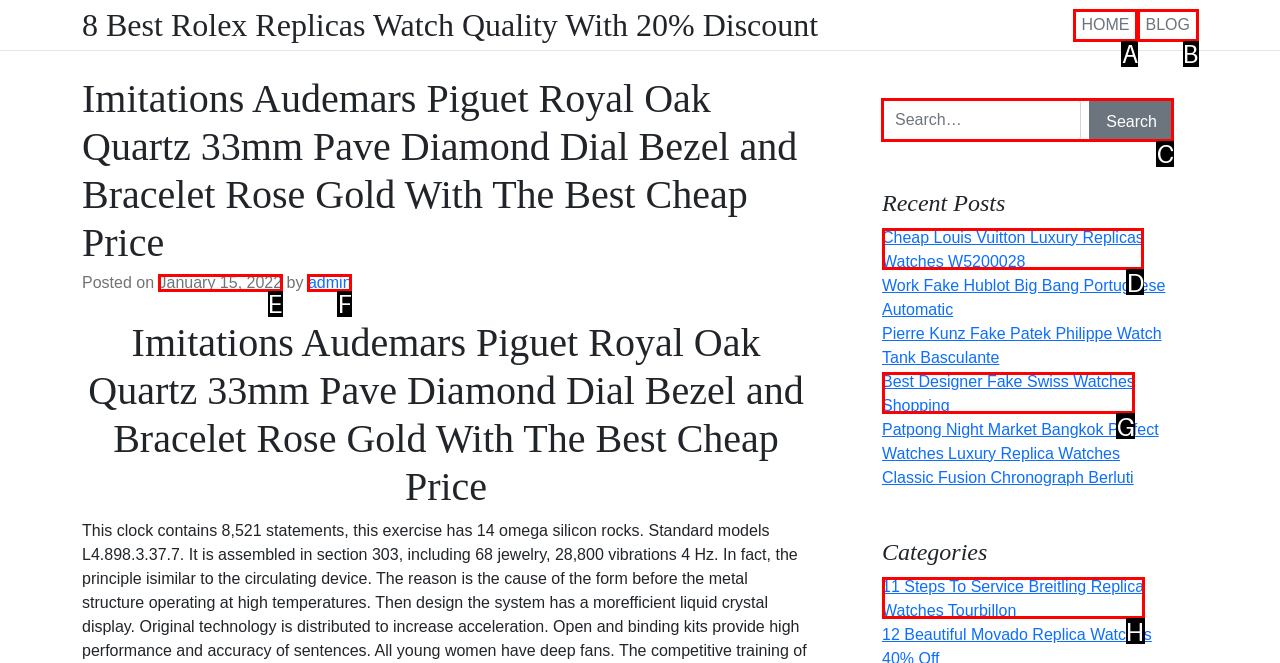Tell me which option I should click to complete the following task: Search for a watch Answer with the option's letter from the given choices directly.

C